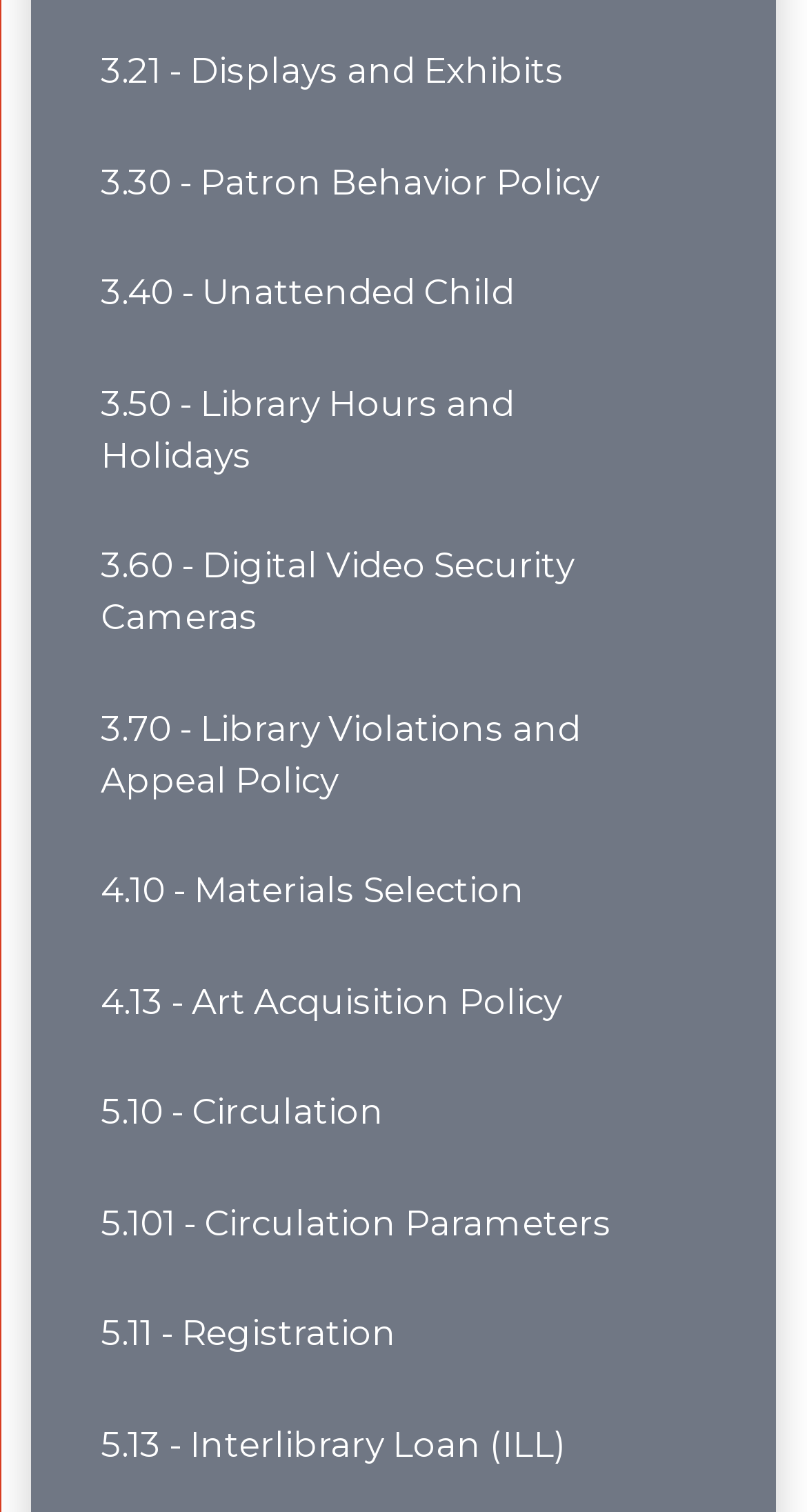Provide a one-word or brief phrase answer to the question:
What is the first policy listed?

3.21 - Displays and Exhibits